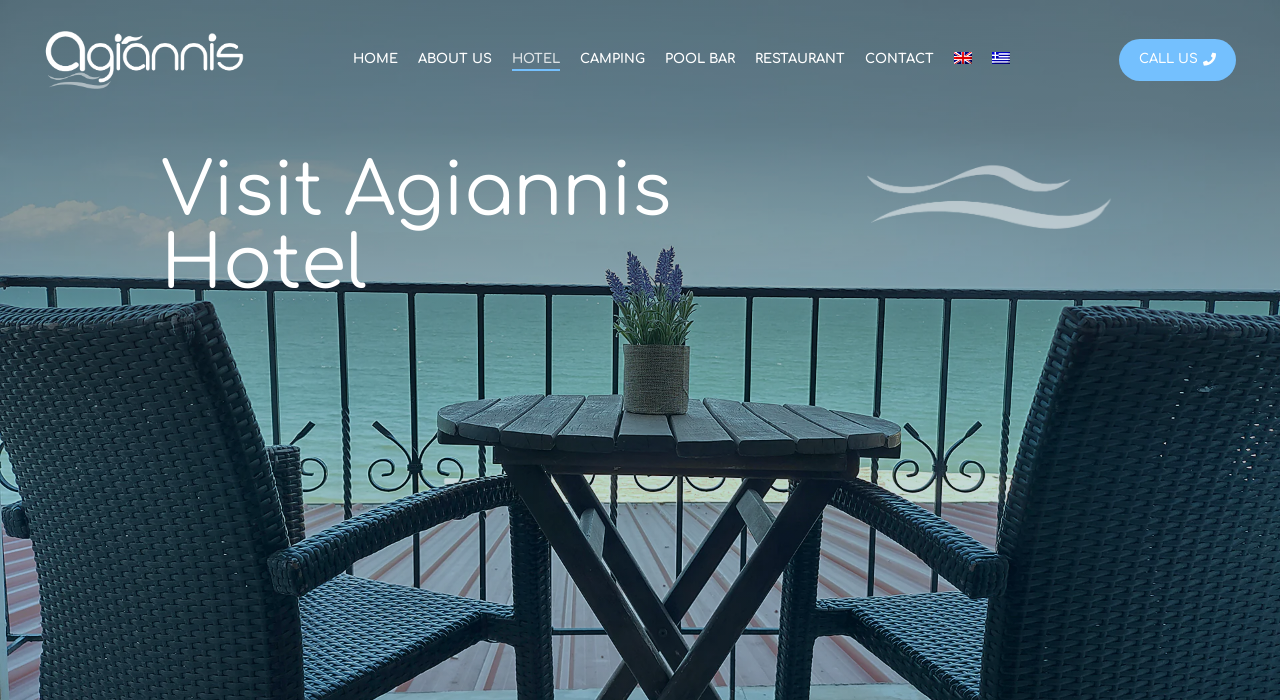Locate the bounding box coordinates of the region to be clicked to comply with the following instruction: "Click on the English language option". The coordinates must be four float numbers between 0 and 1, in the form [left, top, right, bottom].

[0.745, 0.057, 0.759, 0.114]